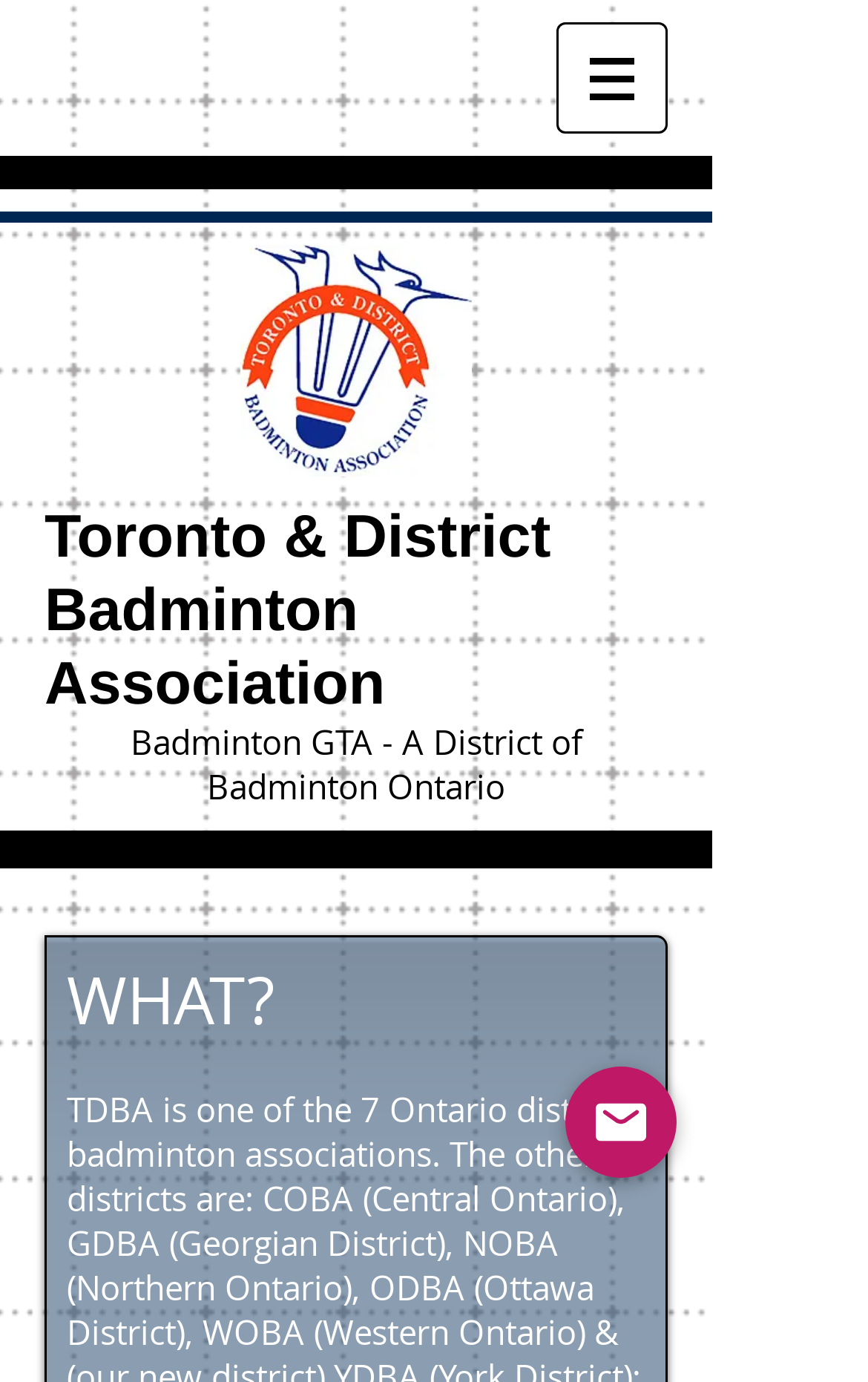What is the link at the bottom of the page?
Refer to the image and provide a one-word or short phrase answer.

Email